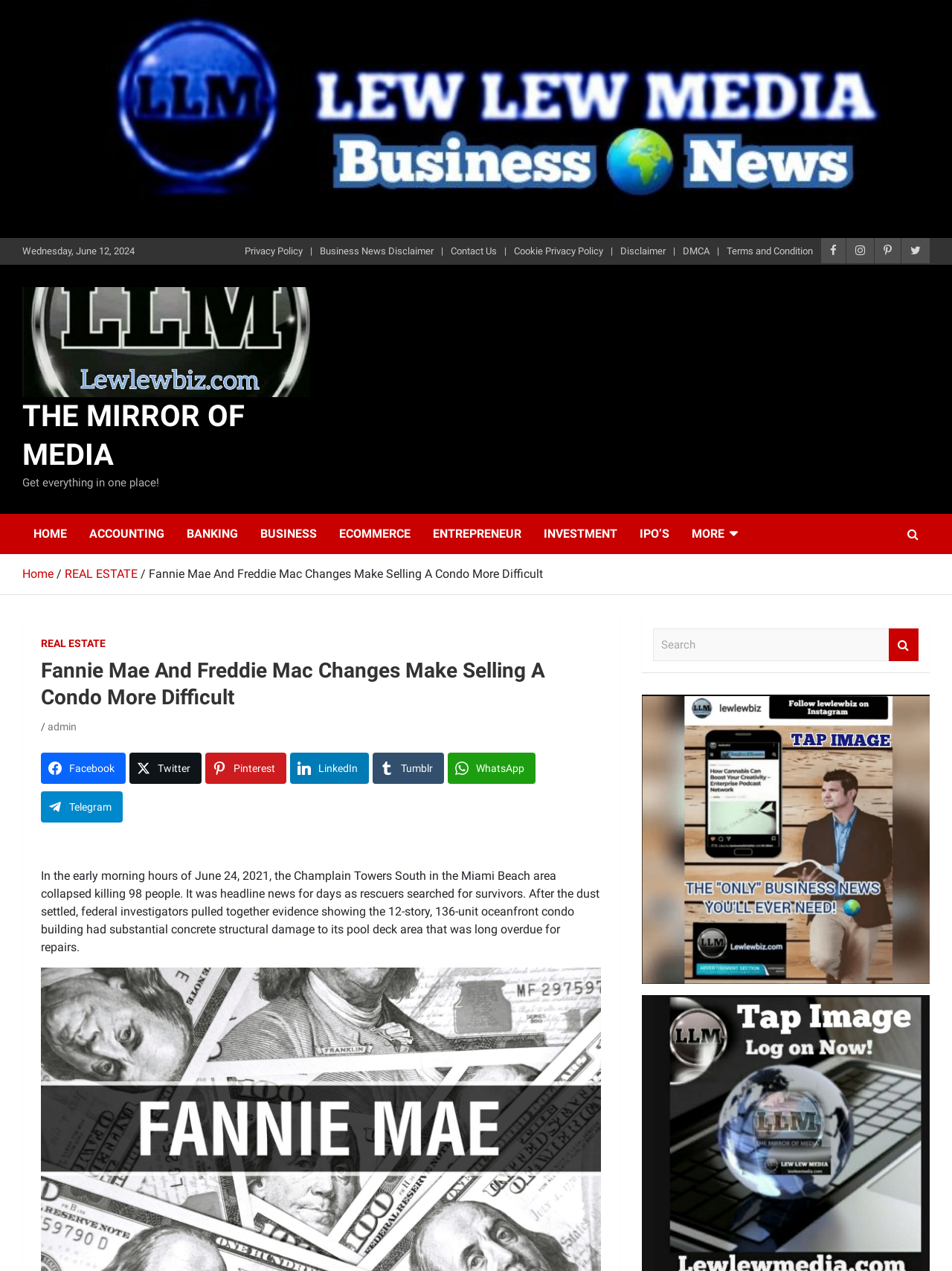Extract the bounding box coordinates for the described element: "REAL ESTATE". The coordinates should be represented as four float numbers between 0 and 1: [left, top, right, bottom].

[0.043, 0.5, 0.111, 0.513]